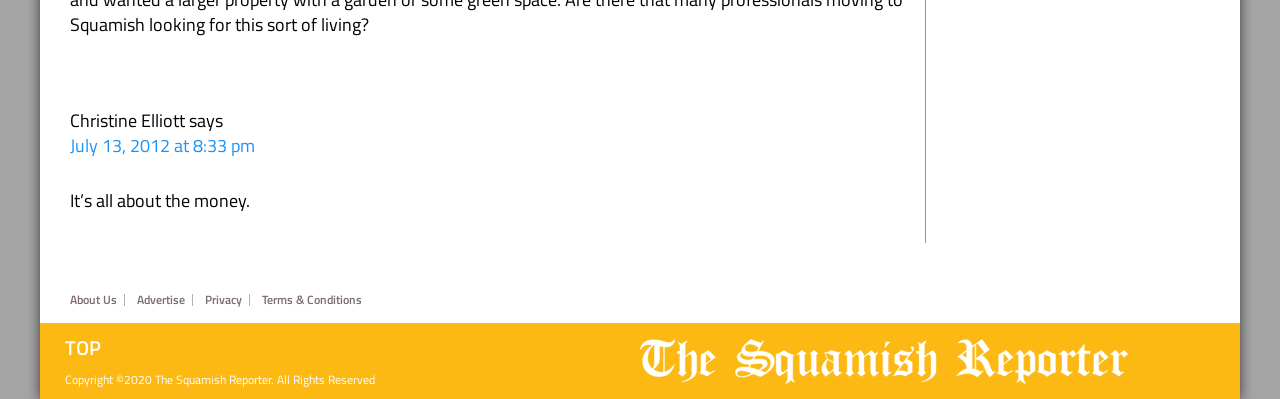With reference to the screenshot, provide a detailed response to the question below:
What year is the copyright of the website?

The copyright year of the website is mentioned in the StaticText element within the footer section of the webpage, specifically in the text 'Copyright ©2020 The Squamish Reporter. All Rights Reserved'.